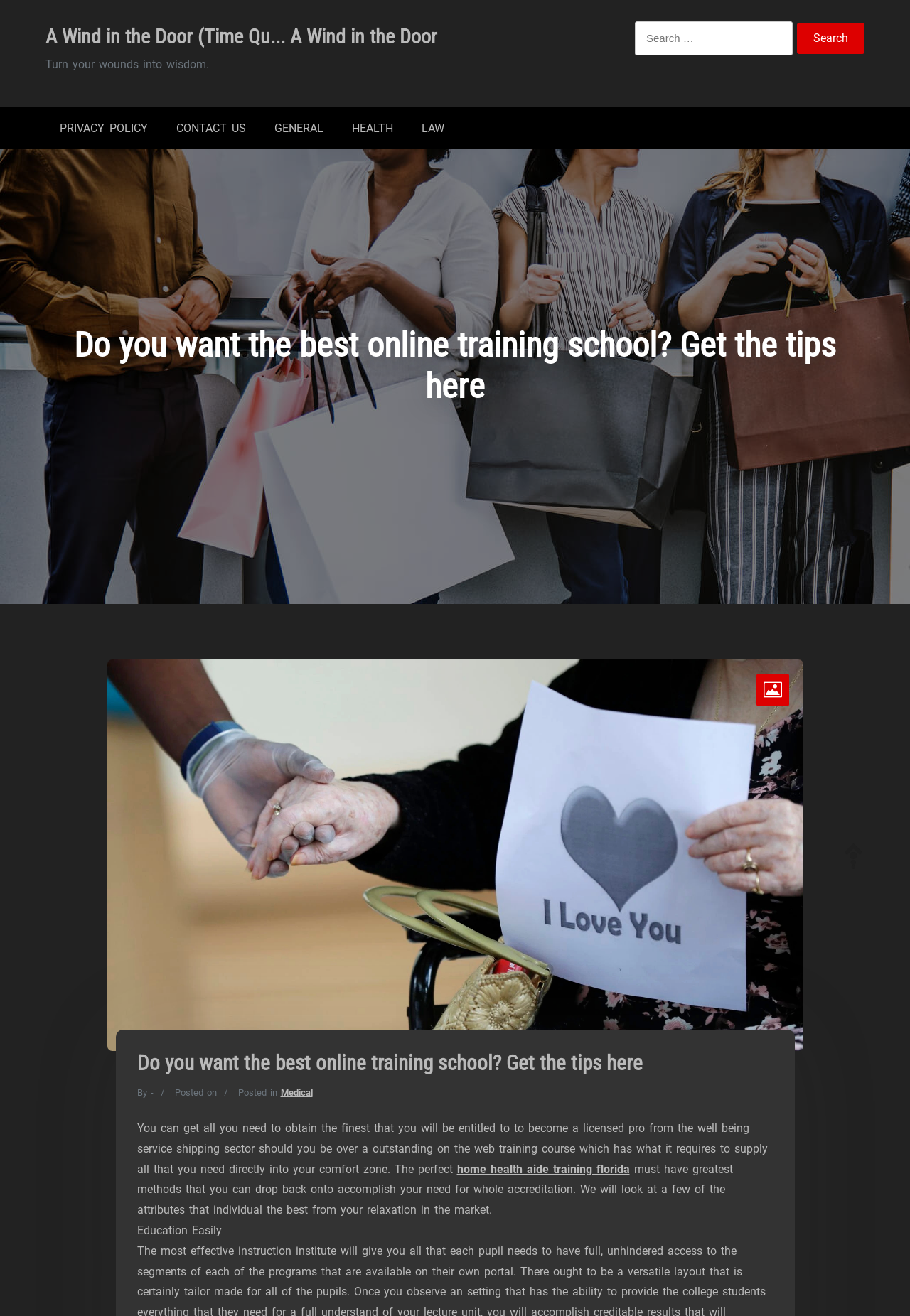Could you highlight the region that needs to be clicked to execute the instruction: "Click on A Wind in the Door"?

[0.05, 0.019, 0.48, 0.037]